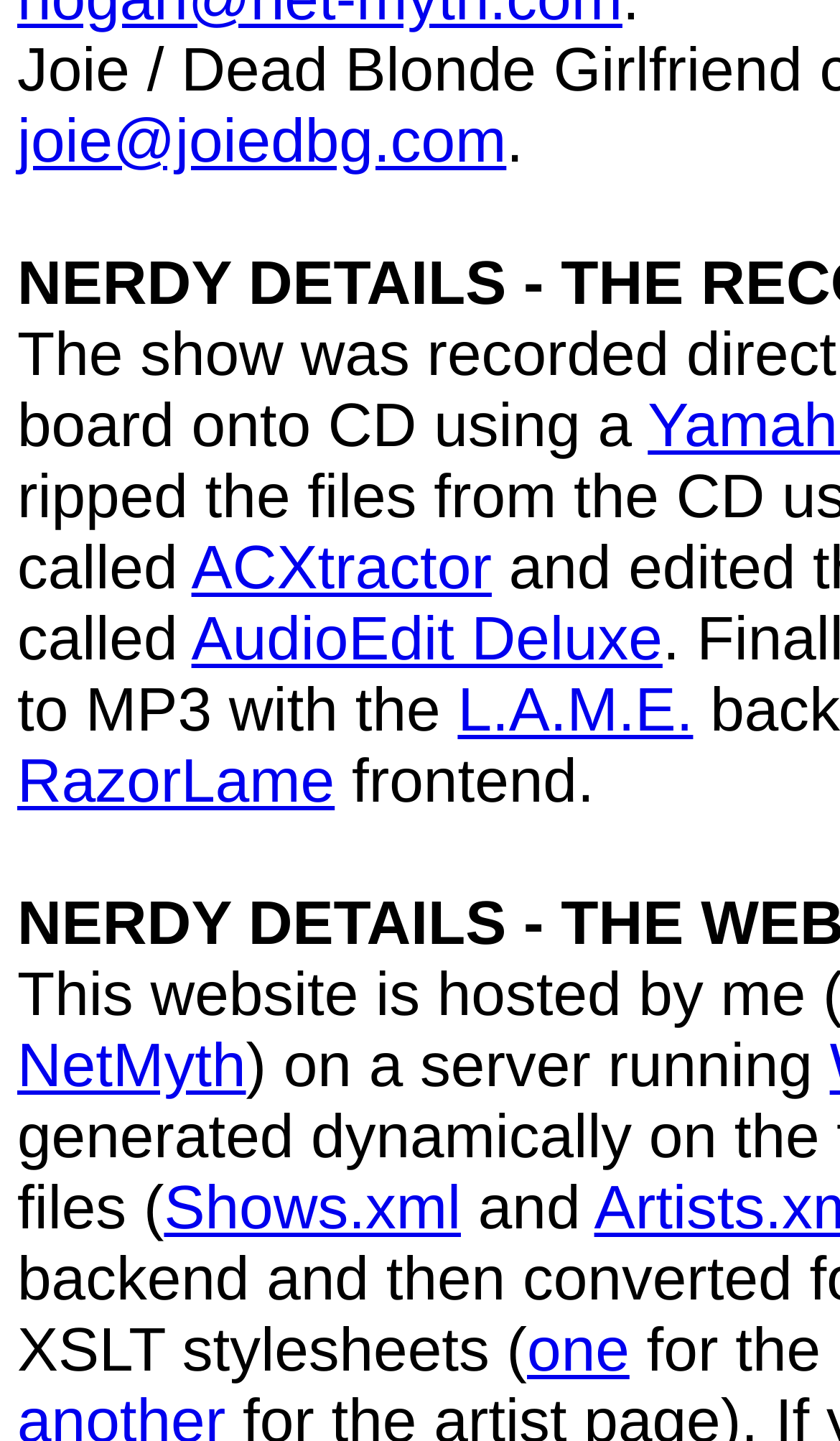Respond with a single word or phrase to the following question:
What is the file mentioned on the webpage?

Shows.xml